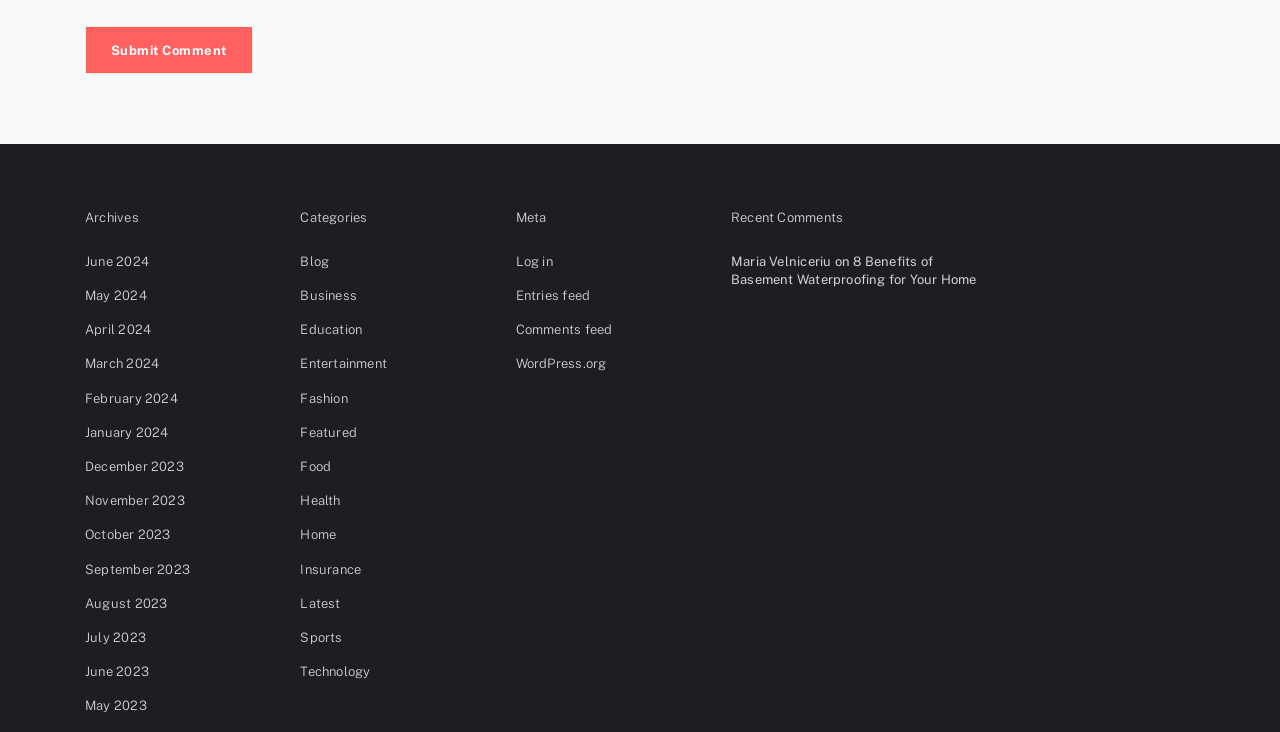Please identify the bounding box coordinates of the area that needs to be clicked to follow this instruction: "Log in to the website".

[0.403, 0.347, 0.432, 0.367]